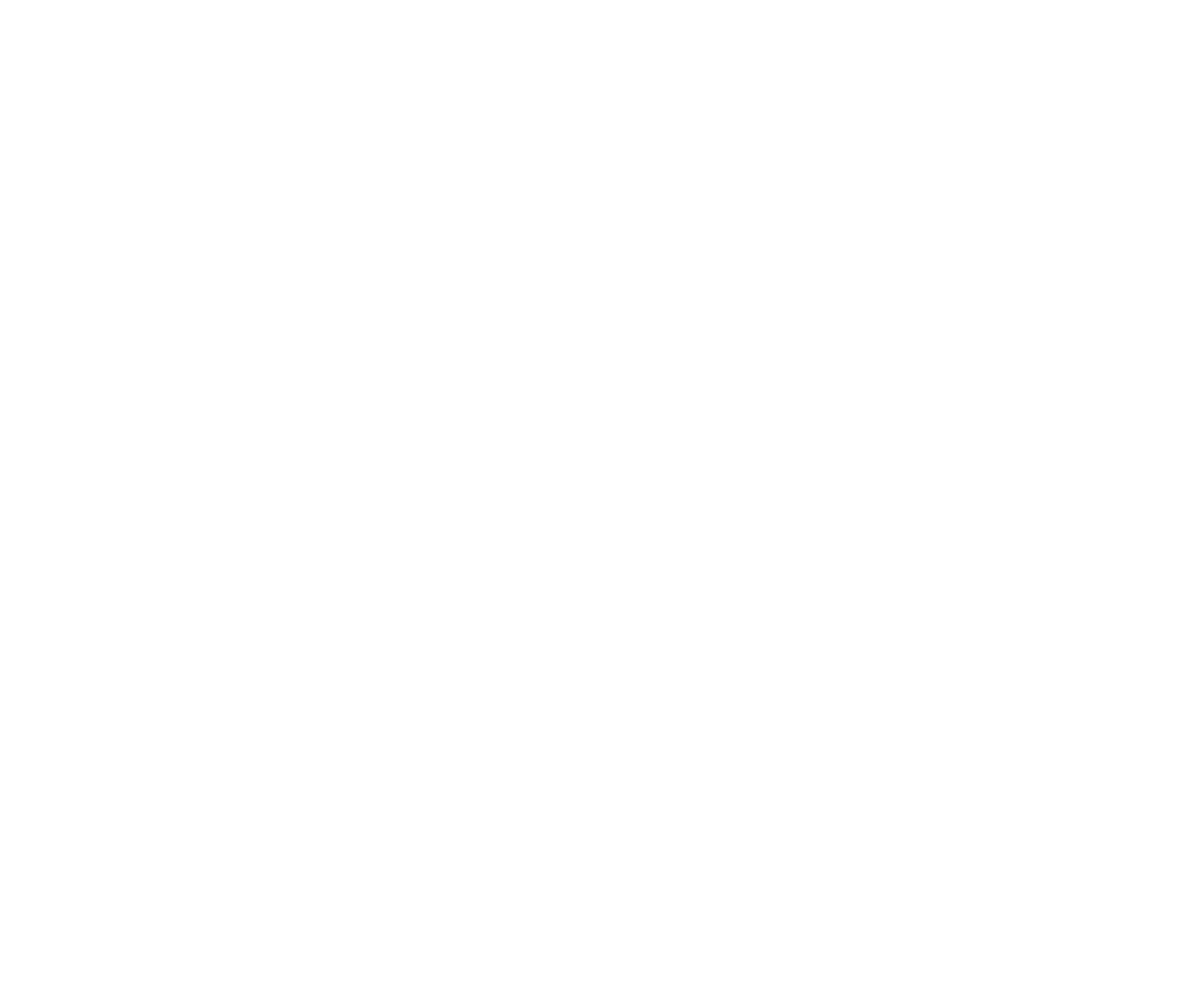What is the focus of the new institute announced by NTU?
Please provide a detailed and comprehensive answer to the question.

I found the answer by reading the article's content, specifically the sentence 'setting up a new S$30 million institute dedicated to structural biology research to find cures for human diseases' which mentions the focus of the new institute.